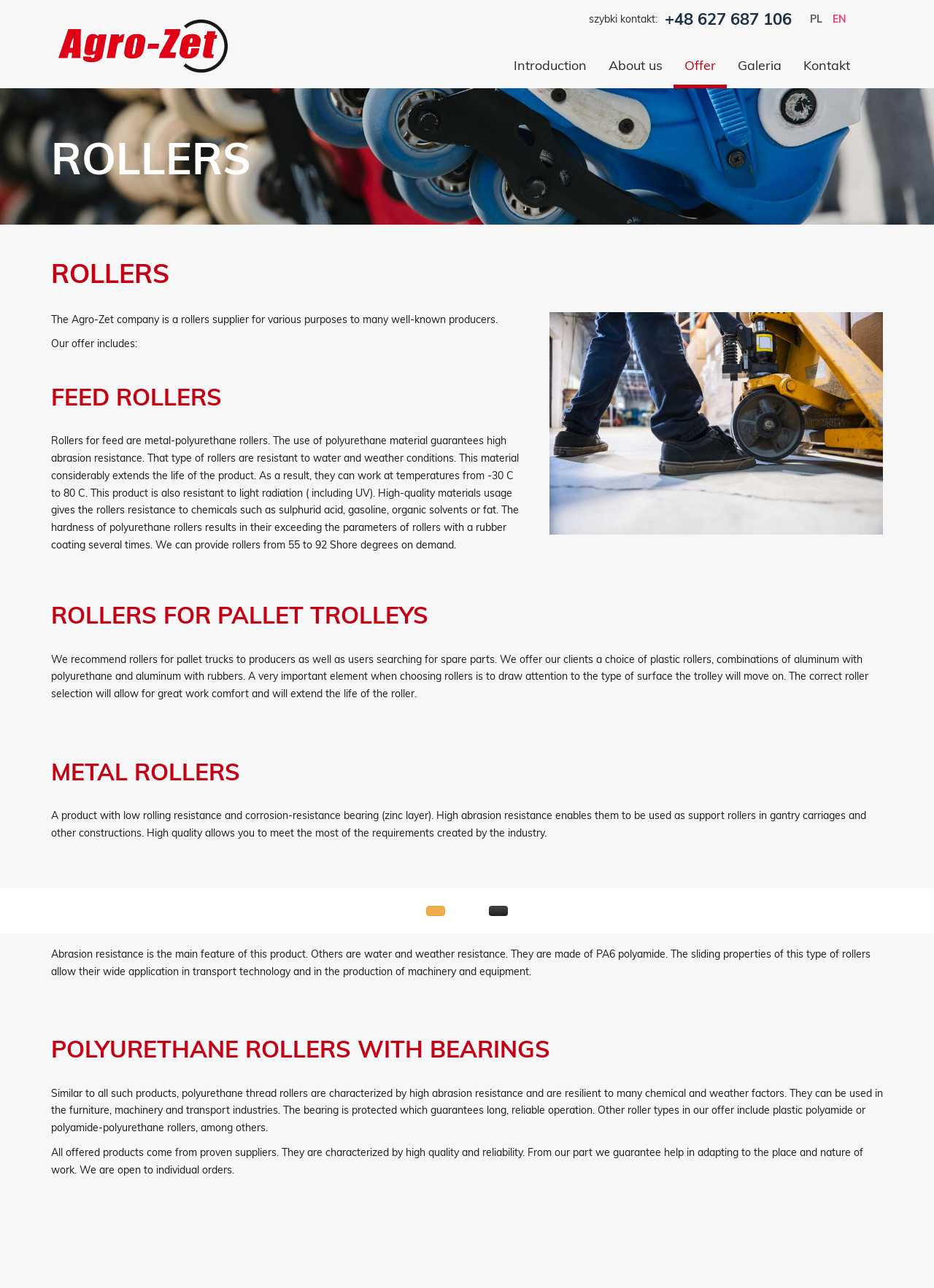What is the material of the polyamide rollers?
Based on the screenshot, answer the question with a single word or phrase.

PA6 polyamide